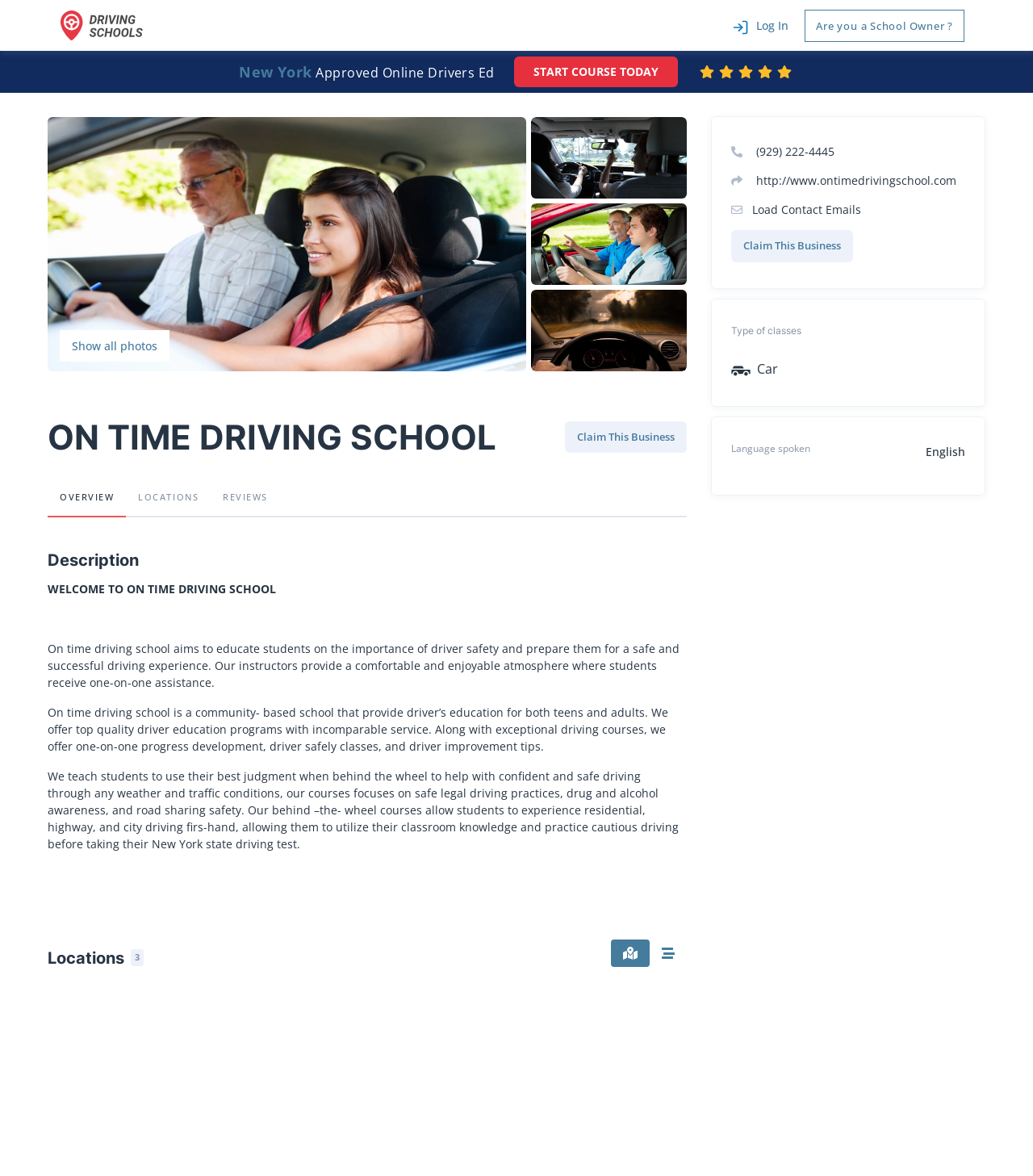What is the phone number of the driving school?
Please give a detailed and elaborate answer to the question based on the image.

The phone number of the driving school can be found in the bottom-right corner of the webpage, where it is written as ' (929) 222-4445'. The '' symbol represents a phone icon.